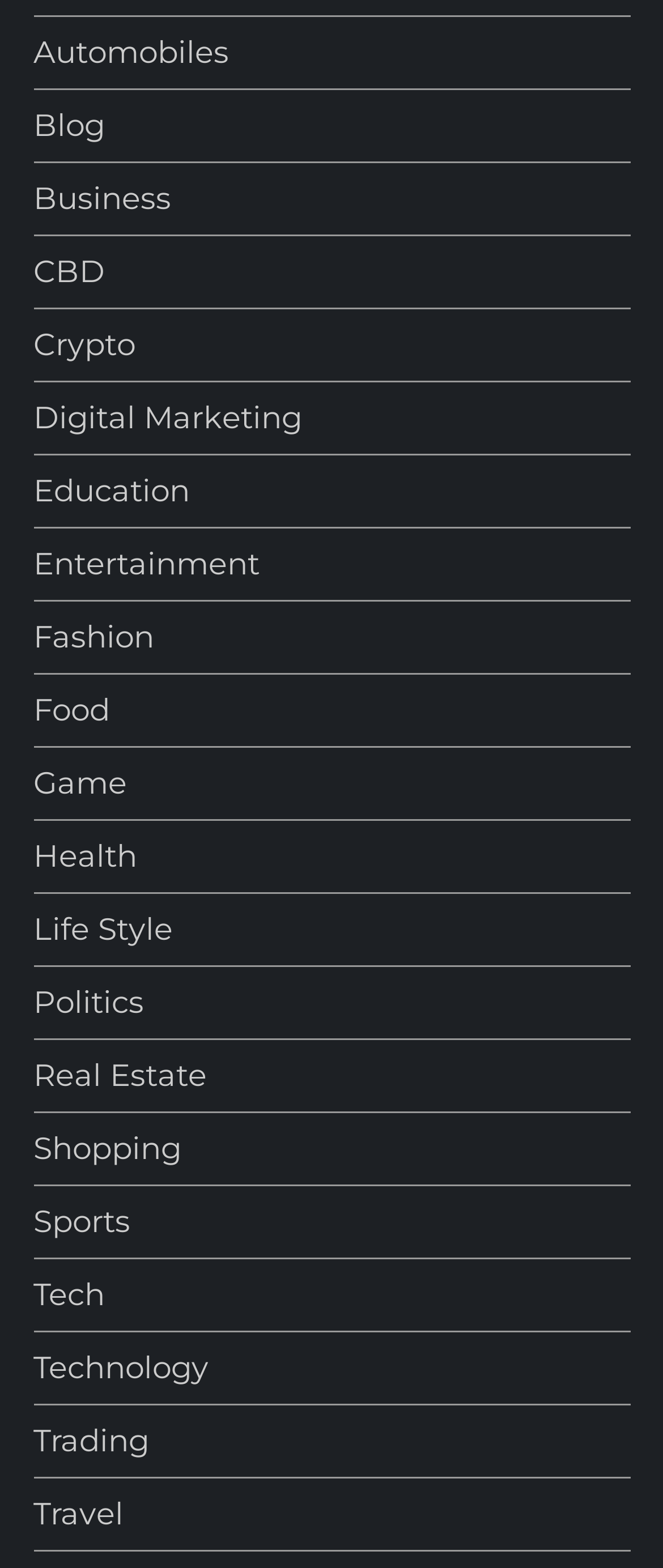Find the bounding box coordinates of the clickable element required to execute the following instruction: "Click on Automobiles". Provide the coordinates as four float numbers between 0 and 1, i.e., [left, top, right, bottom].

[0.05, 0.018, 0.345, 0.049]